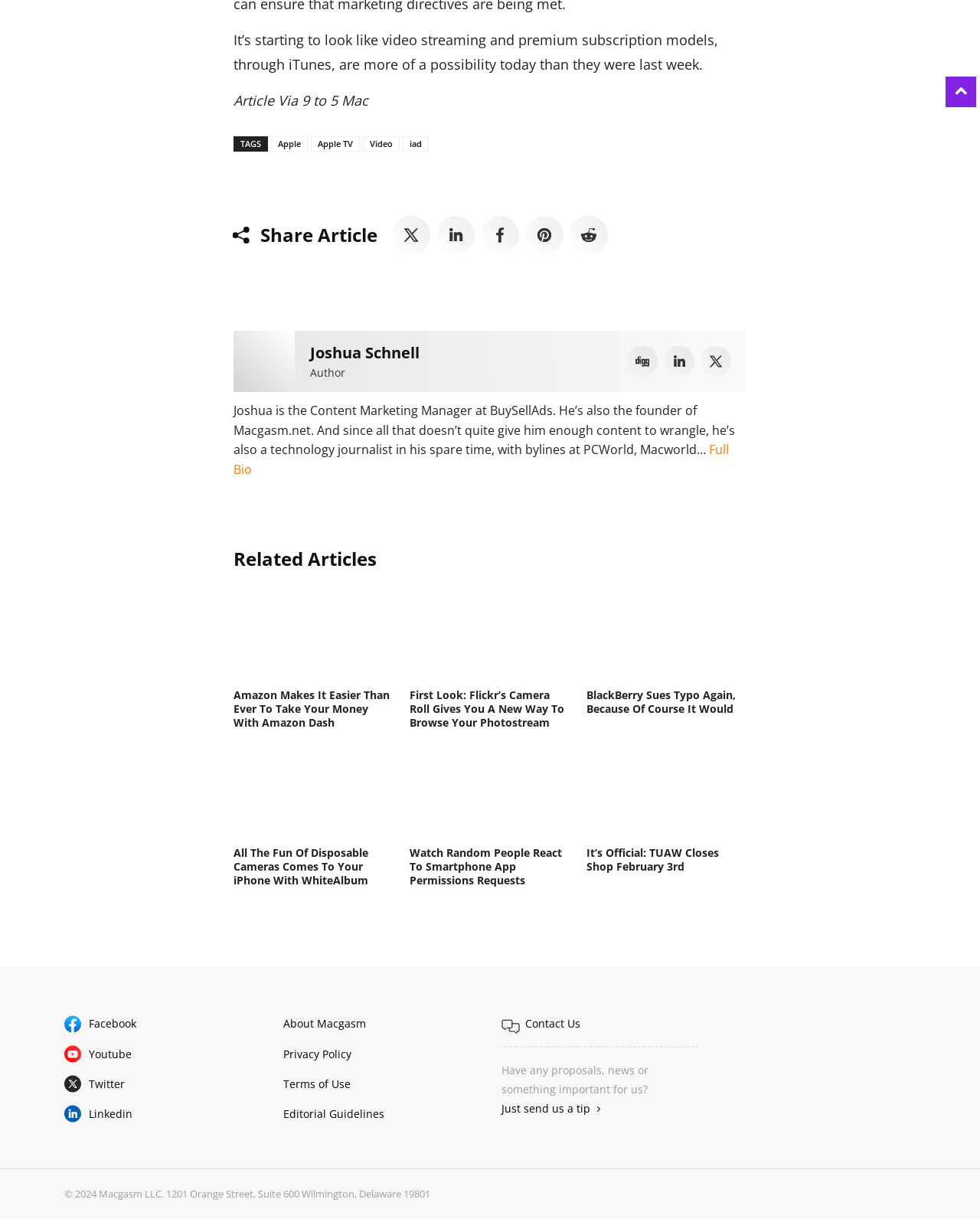Please locate the bounding box coordinates of the element's region that needs to be clicked to follow the instruction: "Share the article on Twitter". The bounding box coordinates should be provided as four float numbers between 0 and 1, i.e., [left, top, right, bottom].

[0.4, 0.177, 0.439, 0.209]